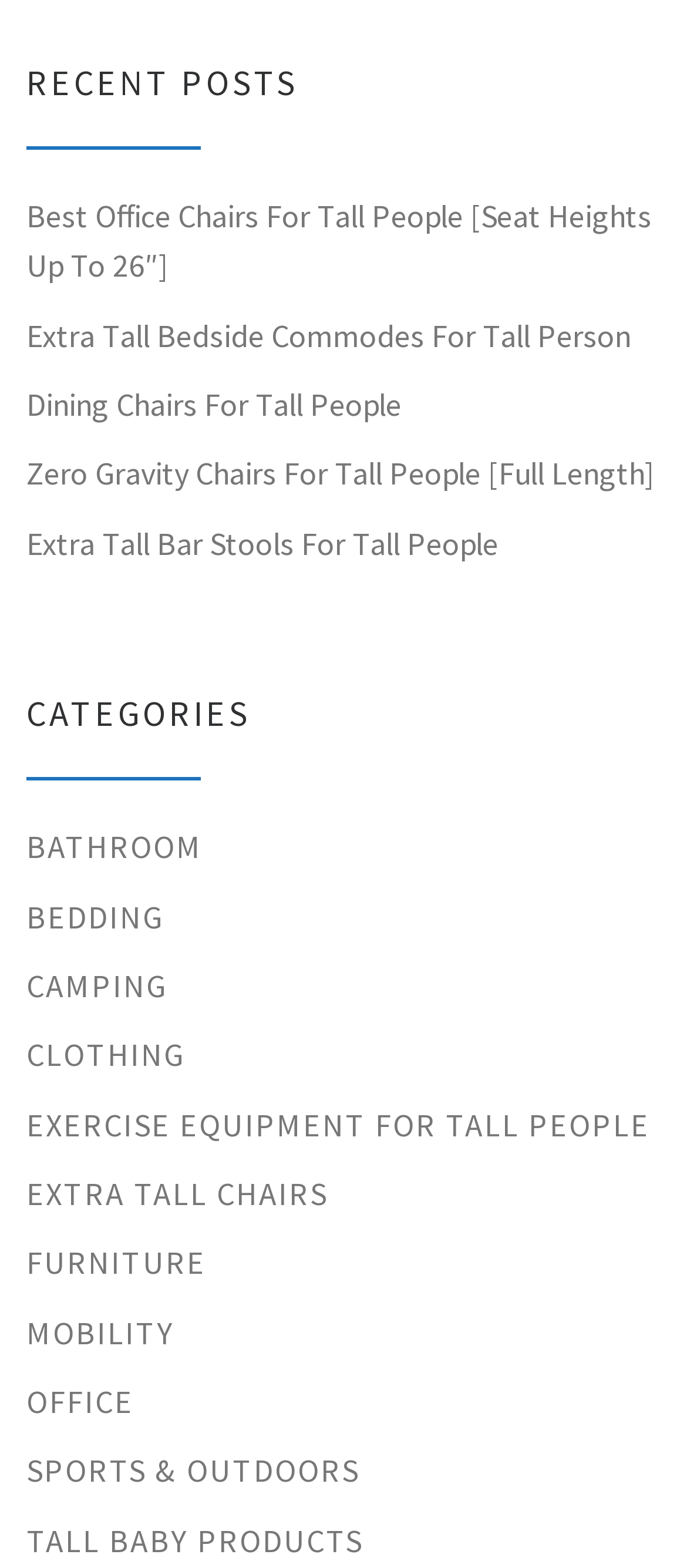Identify the bounding box coordinates of the section to be clicked to complete the task described by the following instruction: "browse categories". The coordinates should be four float numbers between 0 and 1, formatted as [left, top, right, bottom].

[0.038, 0.414, 0.962, 0.497]